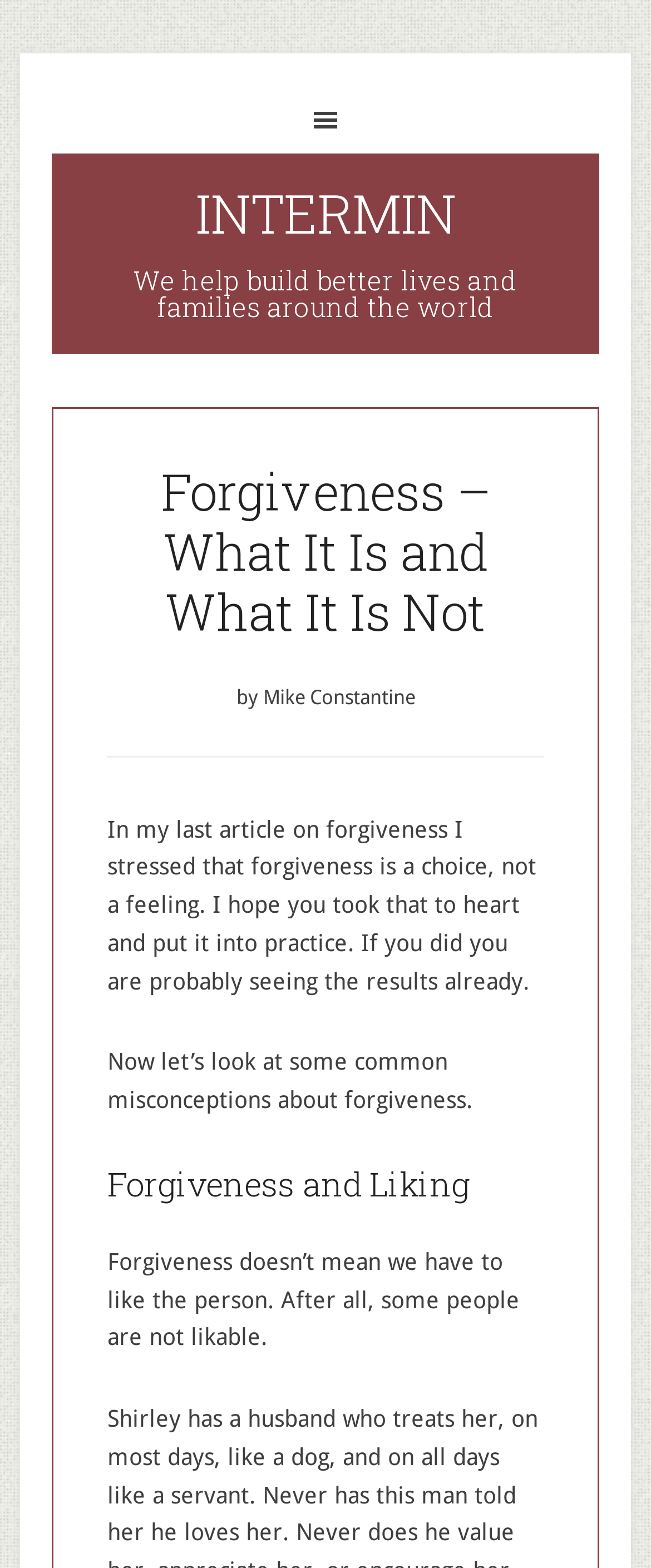Please give a succinct answer using a single word or phrase:
What is the main topic of the article?

Forgiveness